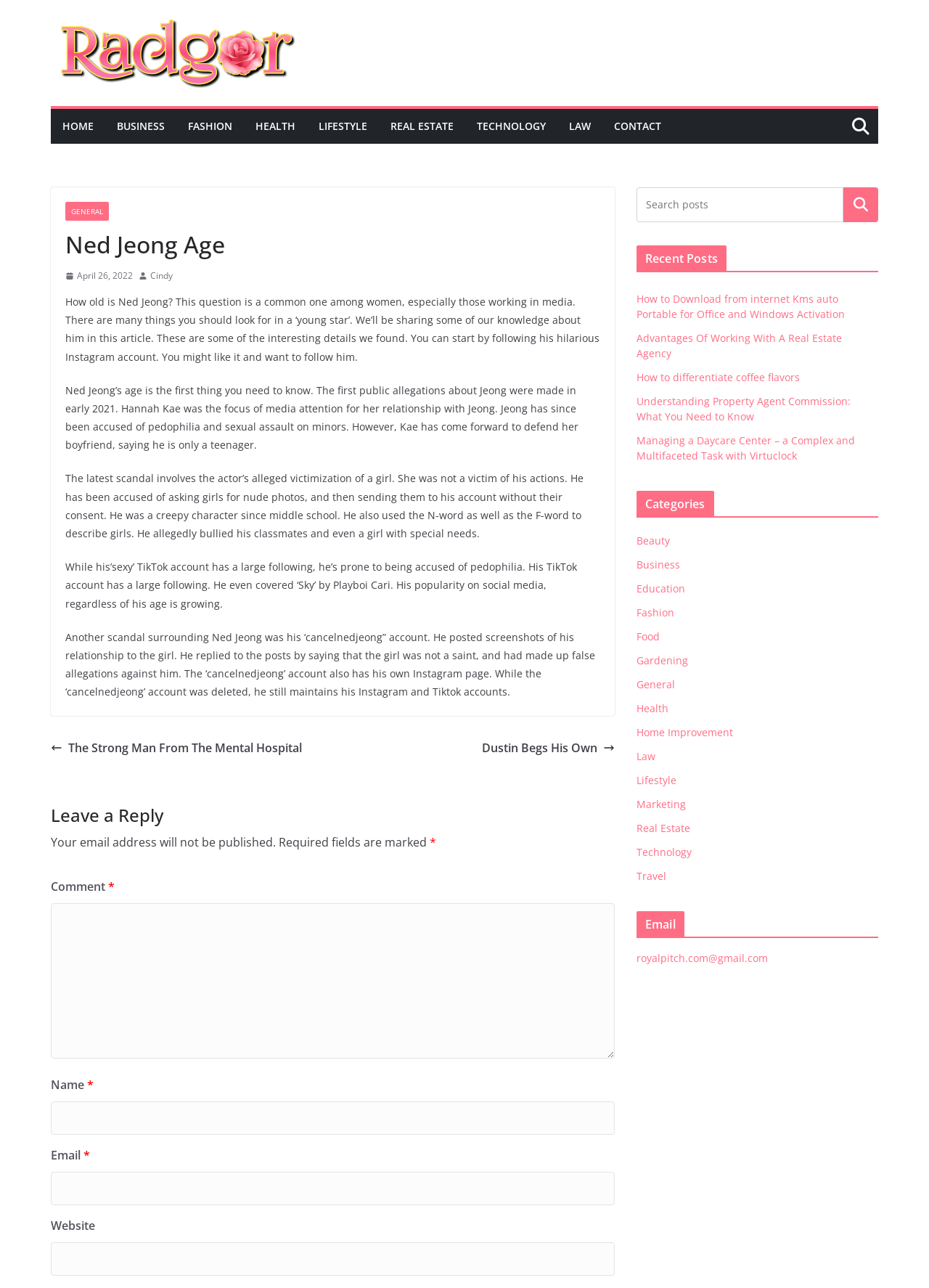Determine the bounding box coordinates for the area that needs to be clicked to fulfill this task: "View the 'Recent Posts'". The coordinates must be given as four float numbers between 0 and 1, i.e., [left, top, right, bottom].

[0.685, 0.191, 0.782, 0.21]